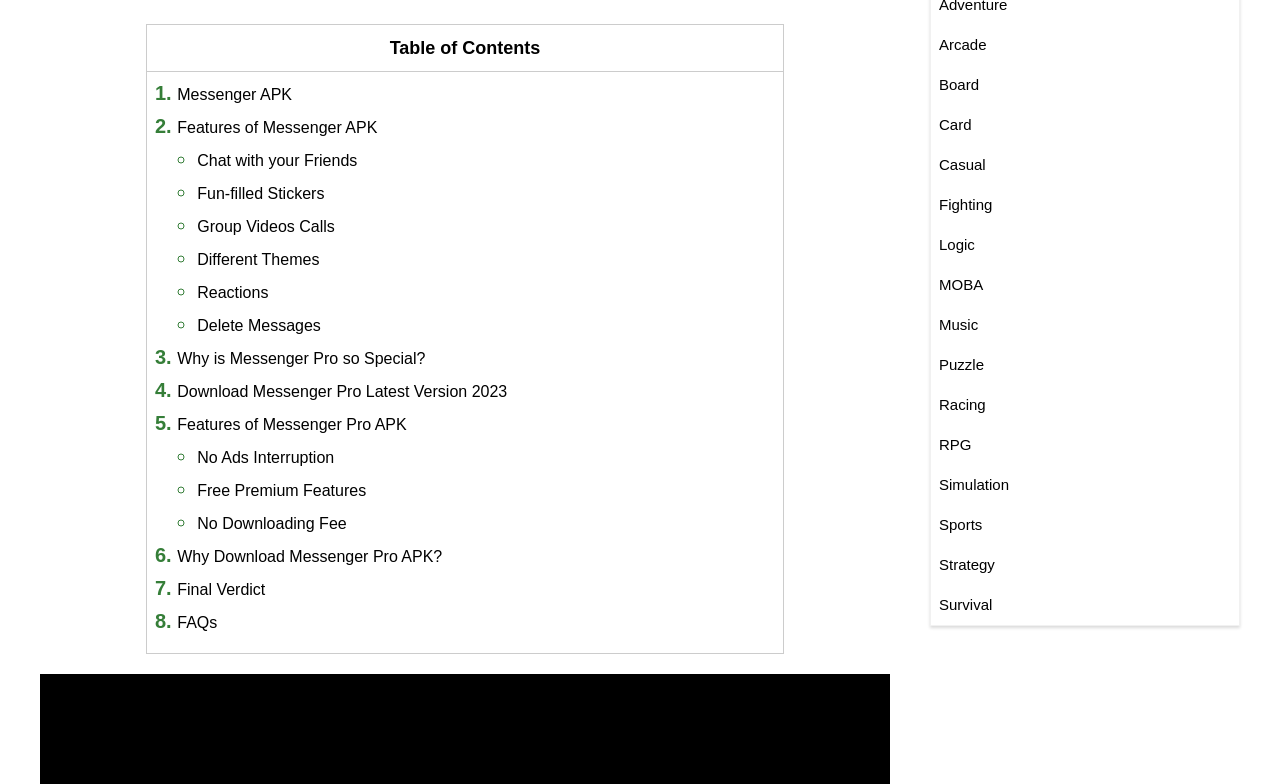Please find the bounding box for the UI component described as follows: "Features of Messenger Pro APK".

[0.138, 0.531, 0.318, 0.552]